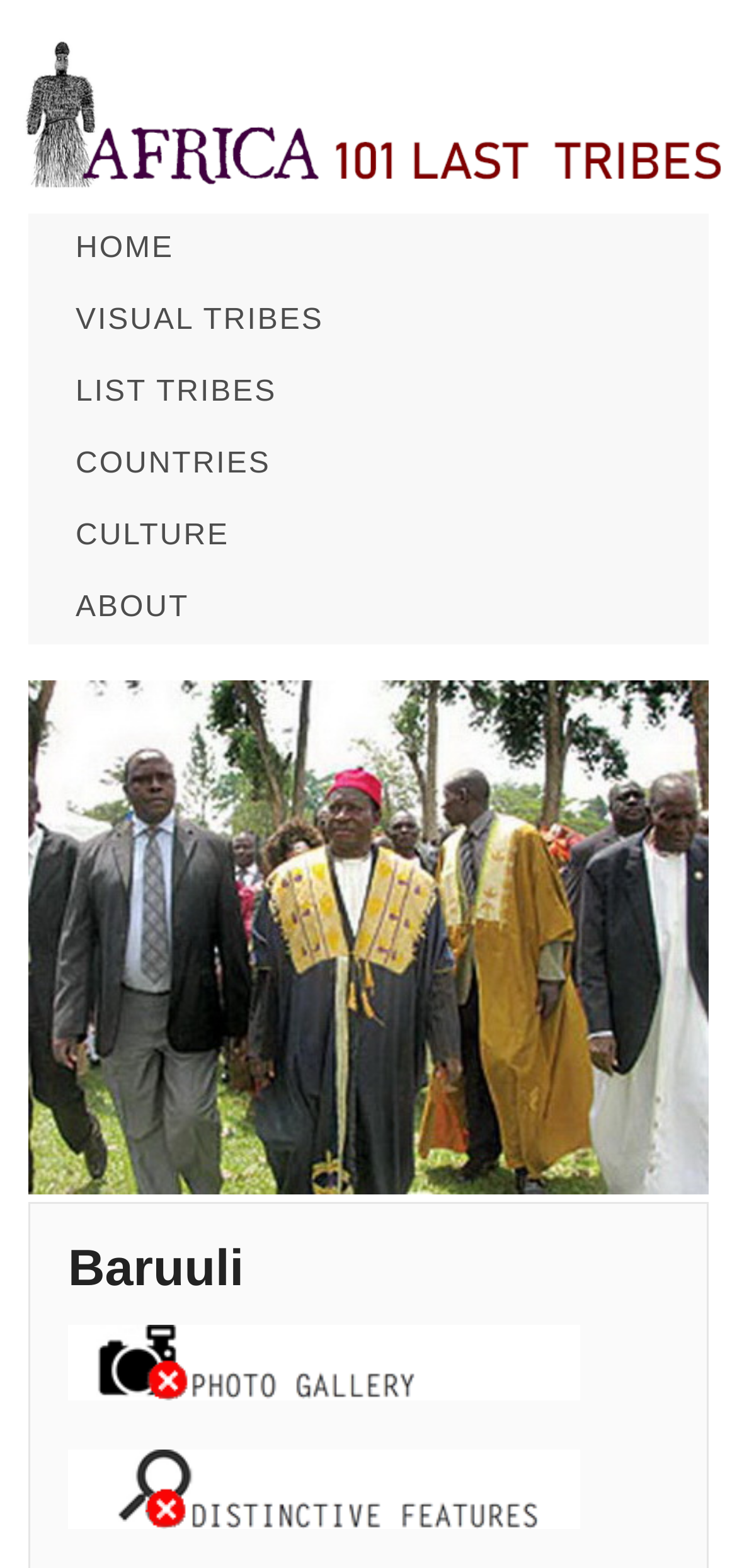Use one word or a short phrase to answer the question provided: 
How many navigation links are on this webpage?

6